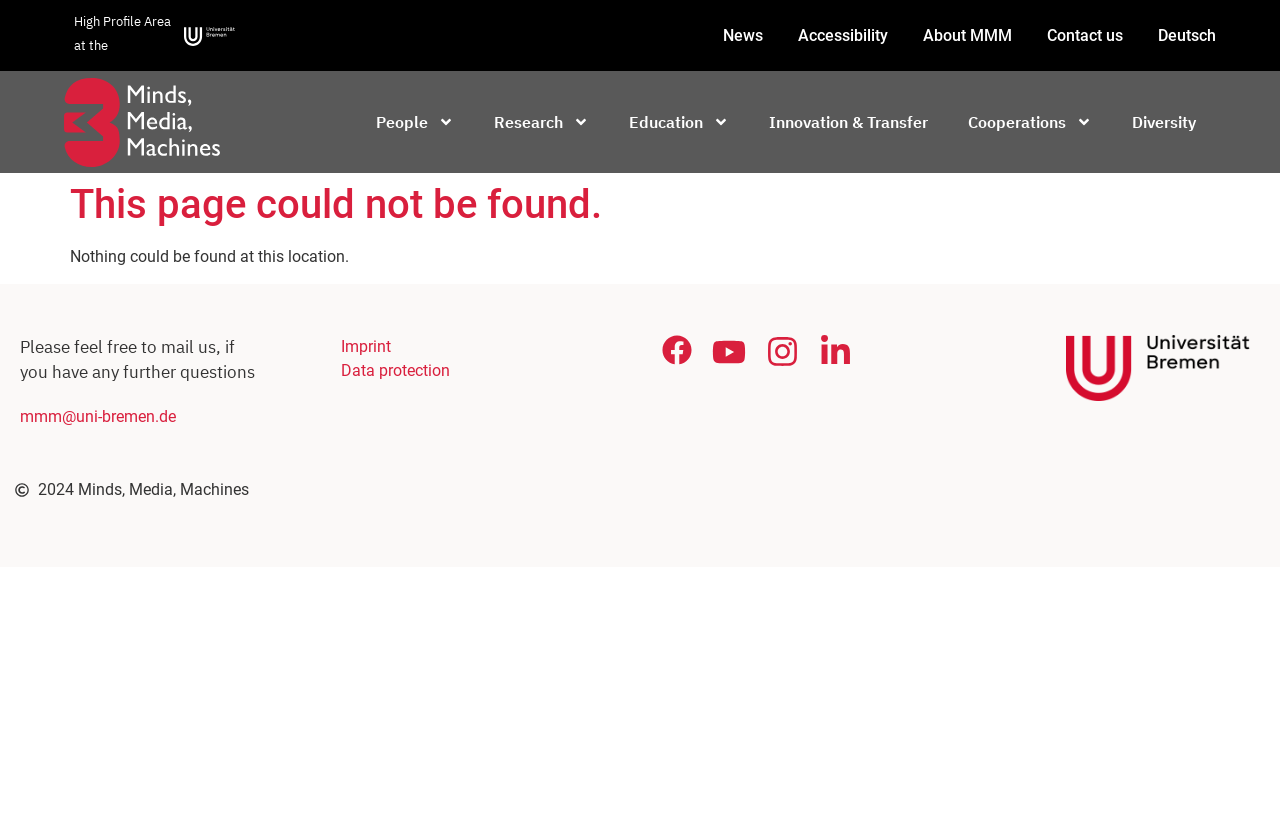Can you extract the primary headline text from the webpage?

This page could not be found.